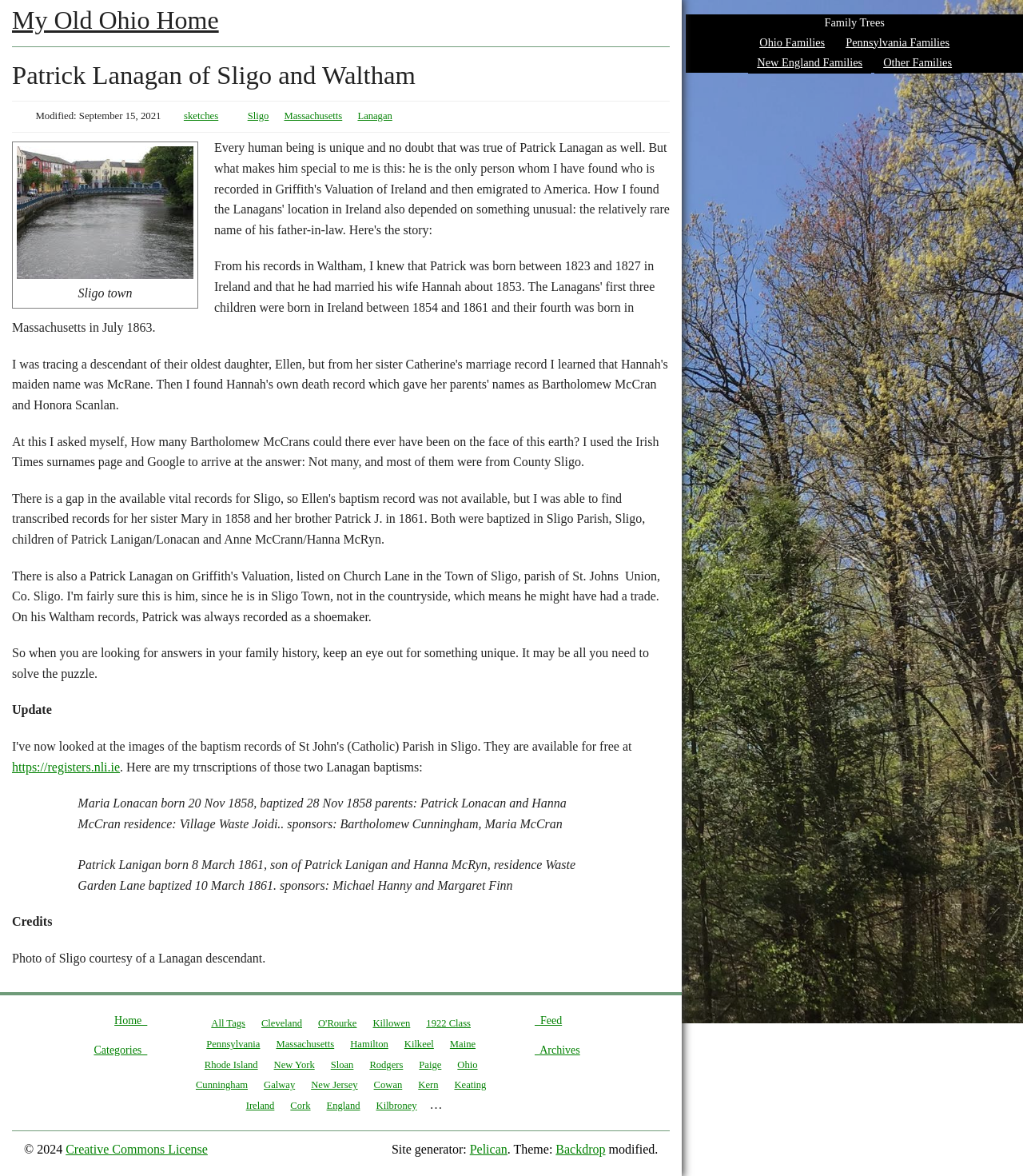Based on the image, provide a detailed response to the question:
What is the name of the website's license?

The webpage mentions that it is licensed under the Creative Commons License, which is a type of open license that allows for sharing and reuse of creative works.